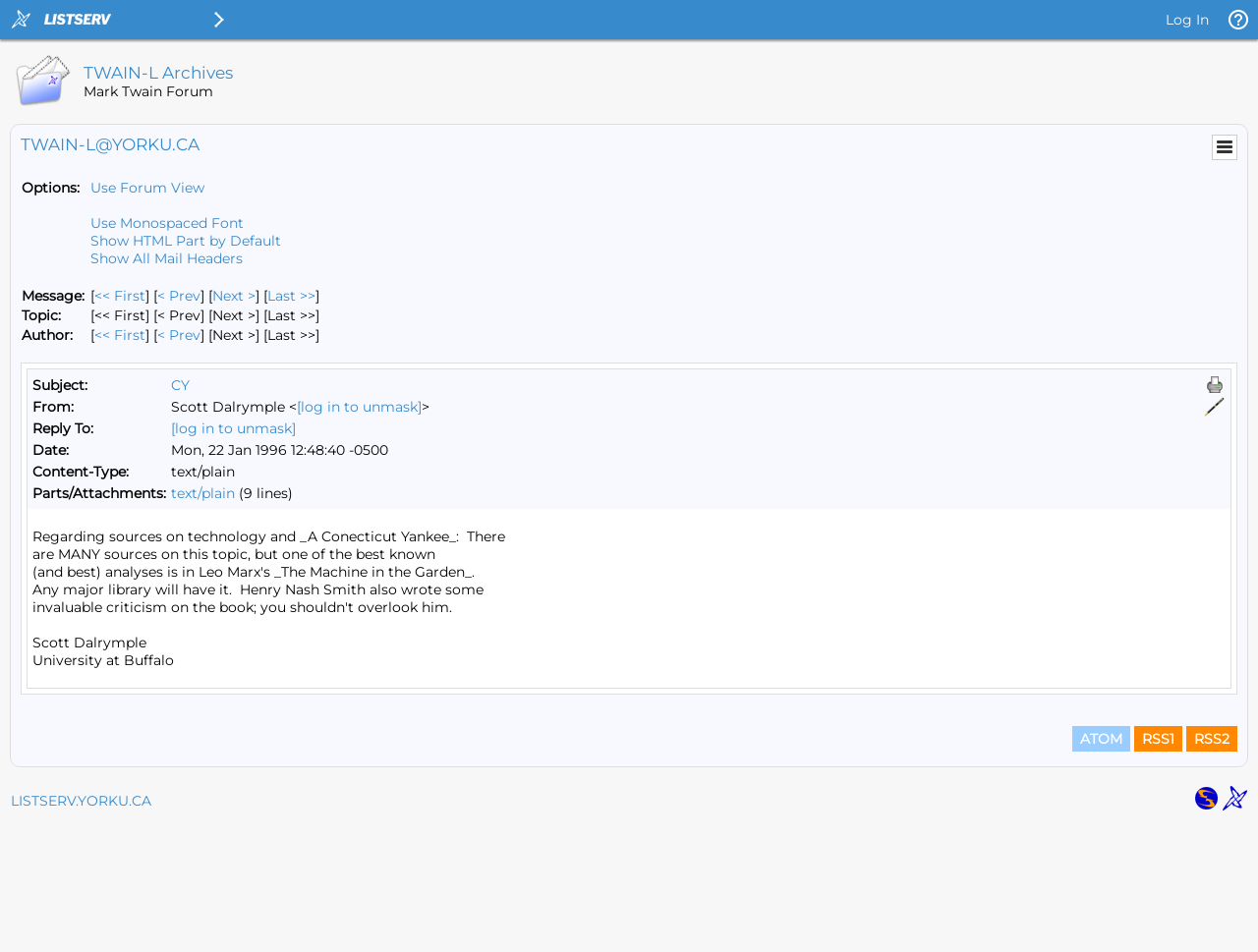Identify the bounding box coordinates of the clickable region necessary to fulfill the following instruction: "Select the Menu option". The bounding box coordinates should be four float numbers between 0 and 1, i.e., [left, top, right, bottom].

[0.964, 0.142, 0.983, 0.167]